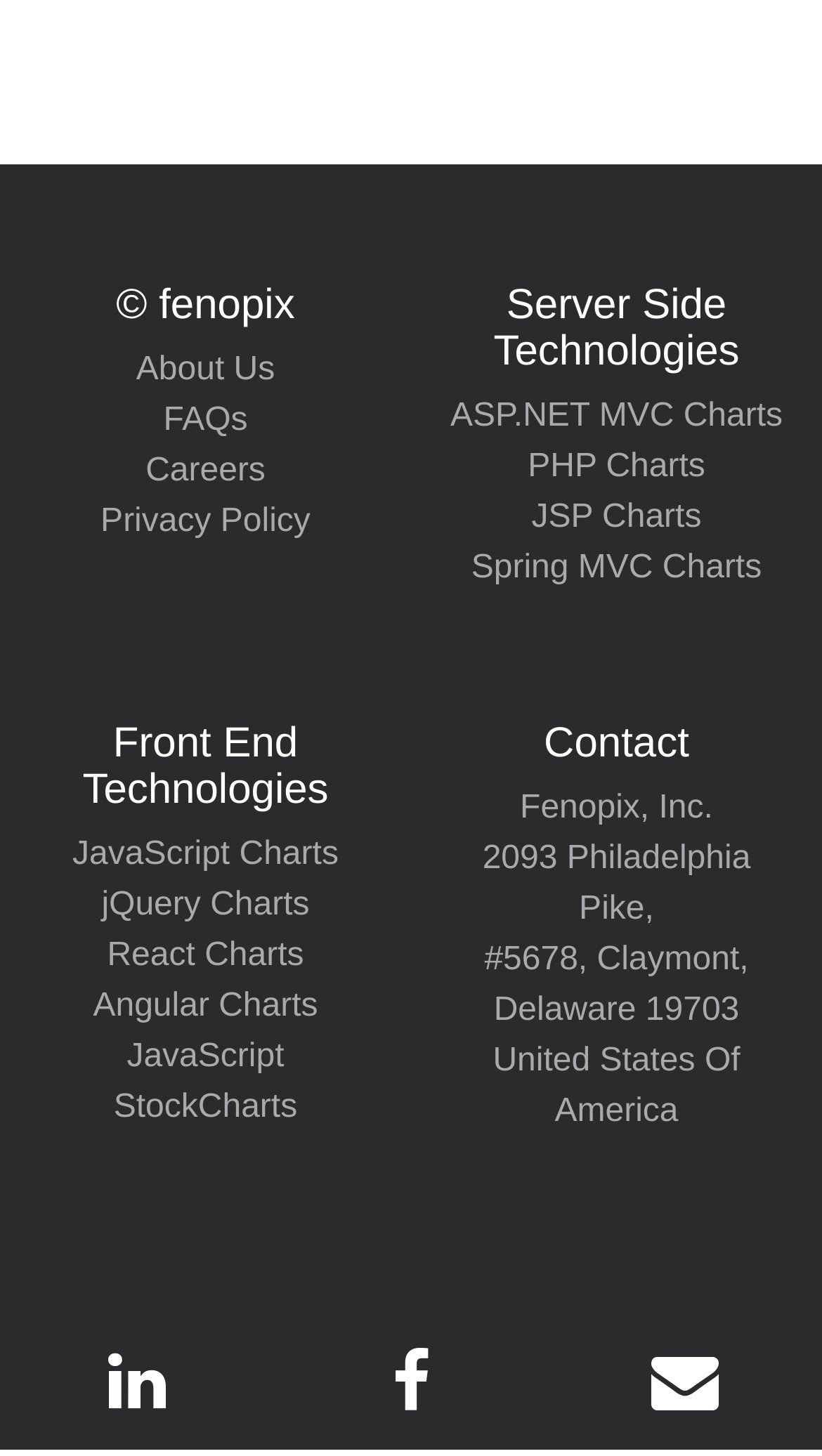Determine the bounding box coordinates of the clickable area required to perform the following instruction: "View About Us page". The coordinates should be represented as four float numbers between 0 and 1: [left, top, right, bottom].

[0.166, 0.242, 0.334, 0.266]